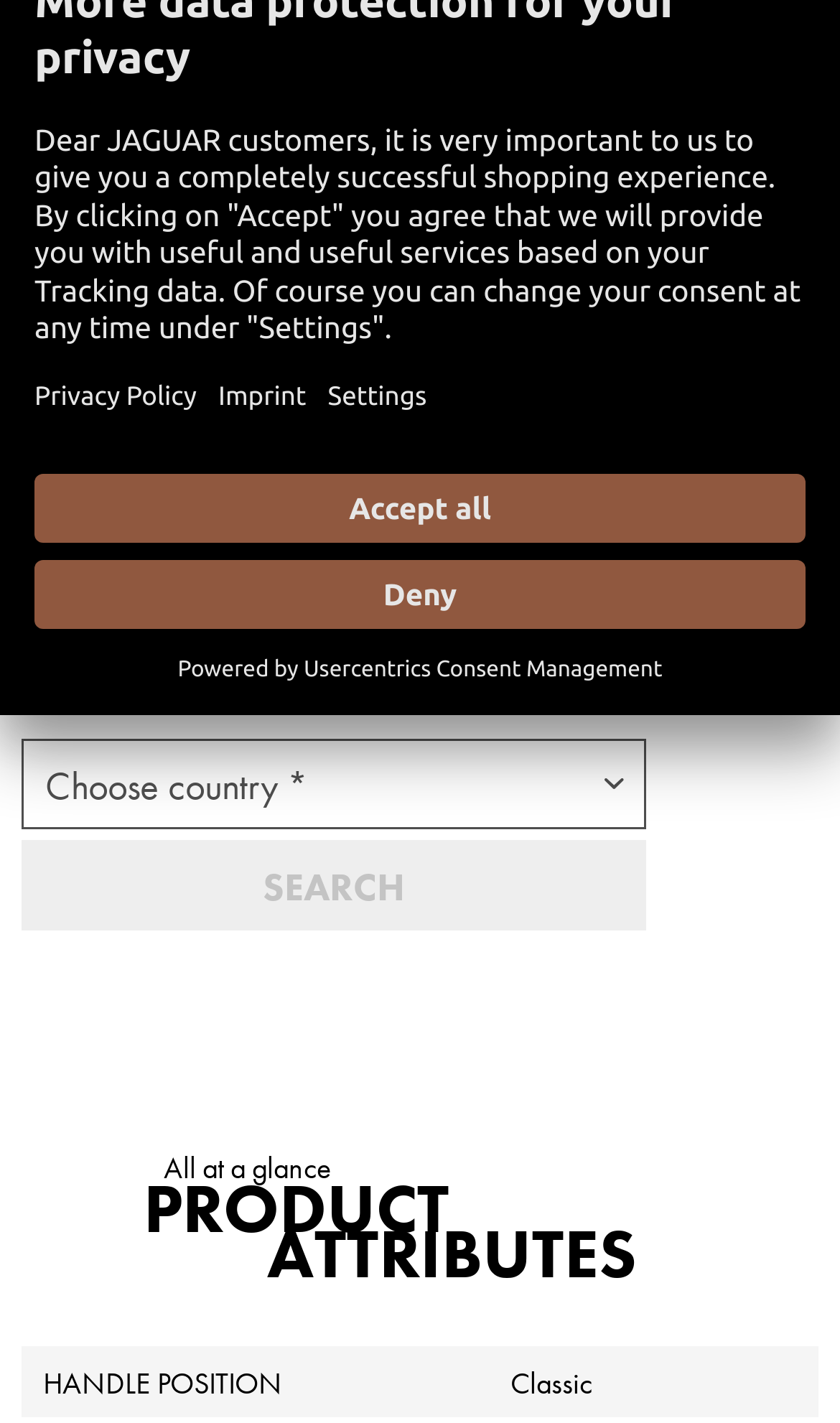Using the given element description, provide the bounding box coordinates (top-left x, top-left y, bottom-right x, bottom-right y) for the corresponding UI element in the screenshot: Usercentrics Consent Management

[0.361, 0.46, 0.789, 0.478]